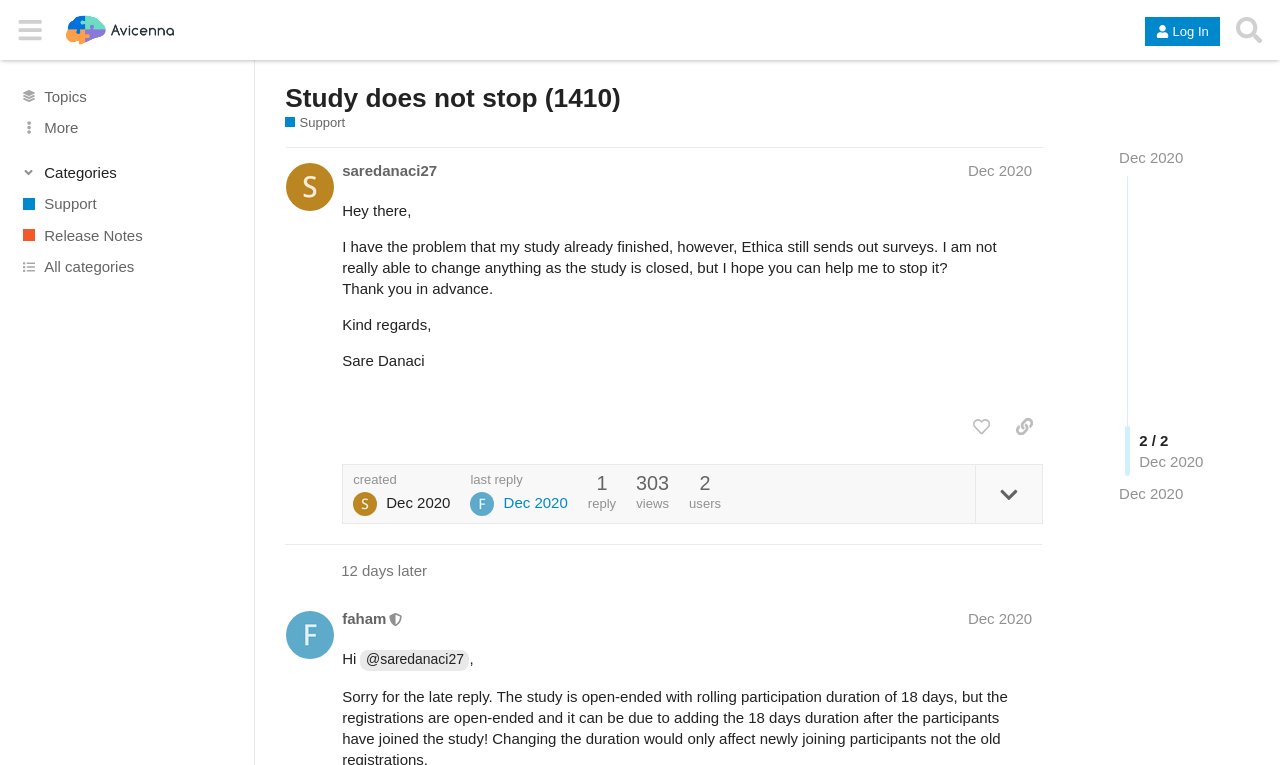Please determine the bounding box coordinates of the element's region to click for the following instruction: "Click on the 'like this post' button".

[0.752, 0.536, 0.781, 0.581]